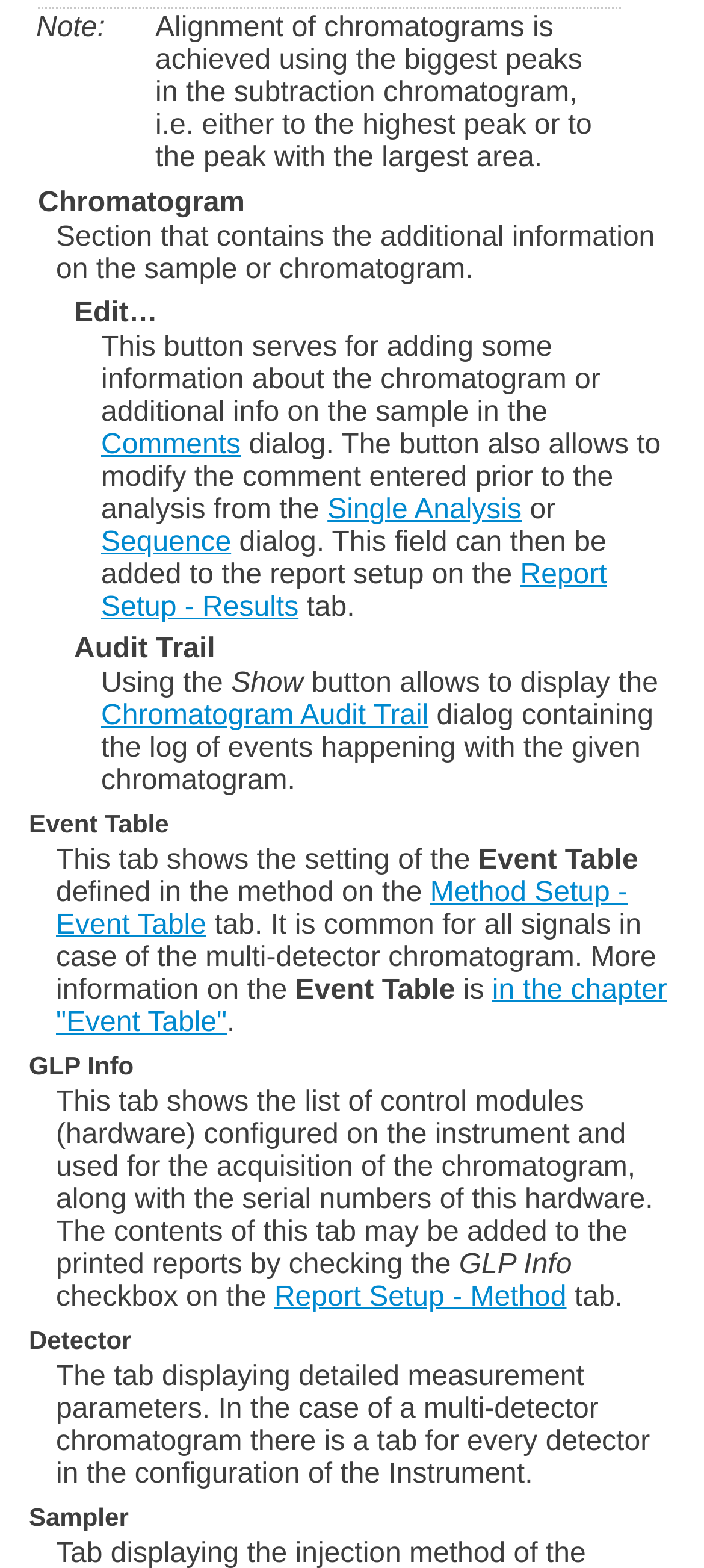Please provide a brief answer to the question using only one word or phrase: 
What can be displayed using the 'Show' button?

Chromatogram Audit Trail